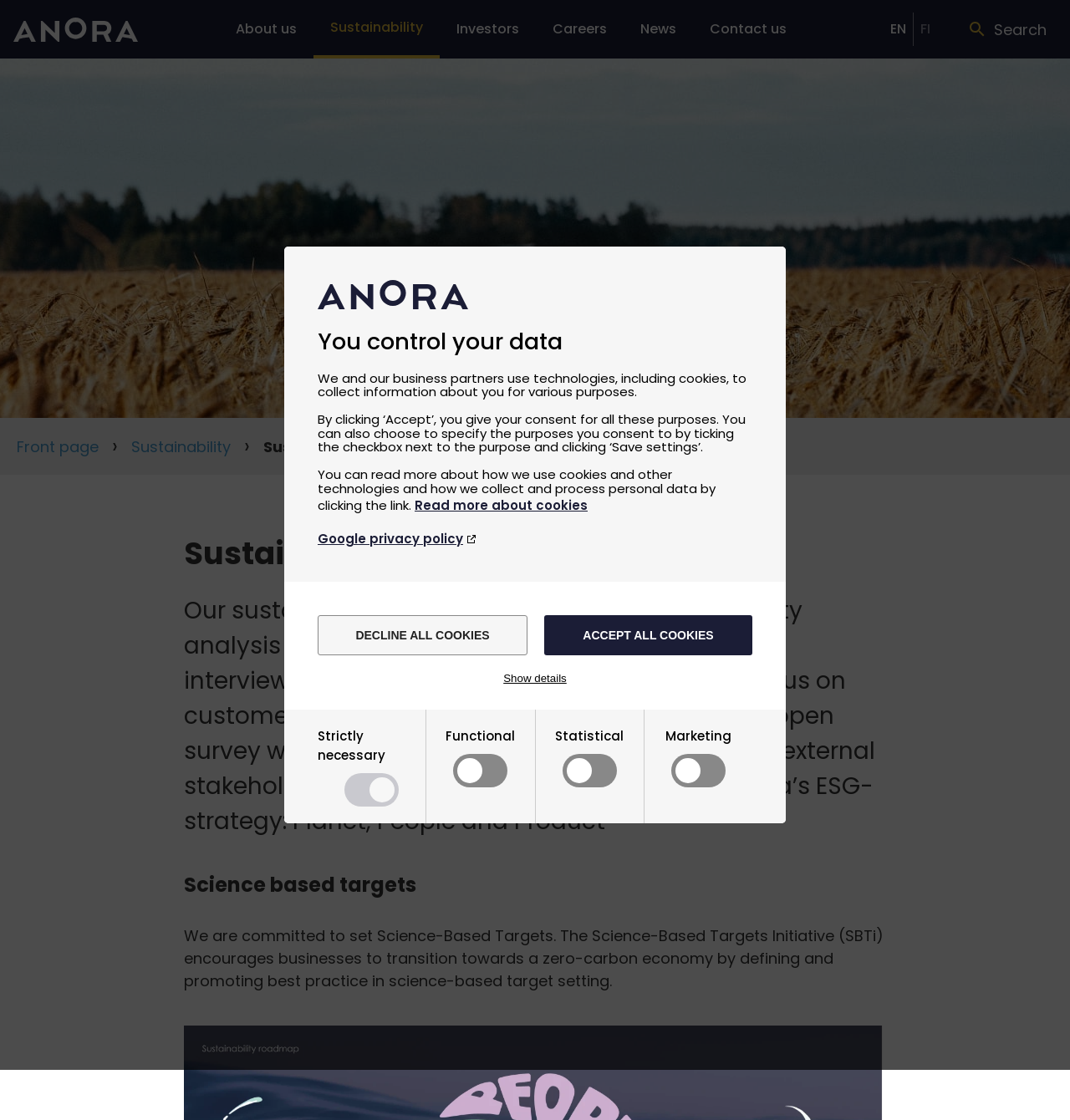Summarize the webpage with a detailed and informative caption.

The webpage is about Anora's Sustainability Roadmap, which is based on a materiality analysis conducted in H1/2022. At the top of the page, there is a dialog box with a logo, a heading "You control your data", and a paragraph of text explaining how the website uses cookies and other technologies to collect information. Below this dialog box, there is a navigation menu with options to decline or accept all cookies, as well as a "Show details" button.

On the left side of the page, there is a vertical menu with links to different sections of the website, including "About us", "Sustainability", "Investors", "Careers", "News", and "Contact us". Above this menu, there are links to switch the language to English (EN) or Finnish (FI).

In the main content area, there is a heading "Sustainability Roadmap" followed by a paragraph of text explaining the roadmap's basis and key areas of focus, including Planet, People, and Product. Below this, there is a heading "Science-based targets" and a paragraph of text explaining Anora's commitment to setting Science-Based Targets.

At the top right corner of the page, there is a search button with a field icon. Below this, there are links to the front page and the Sustainability section.